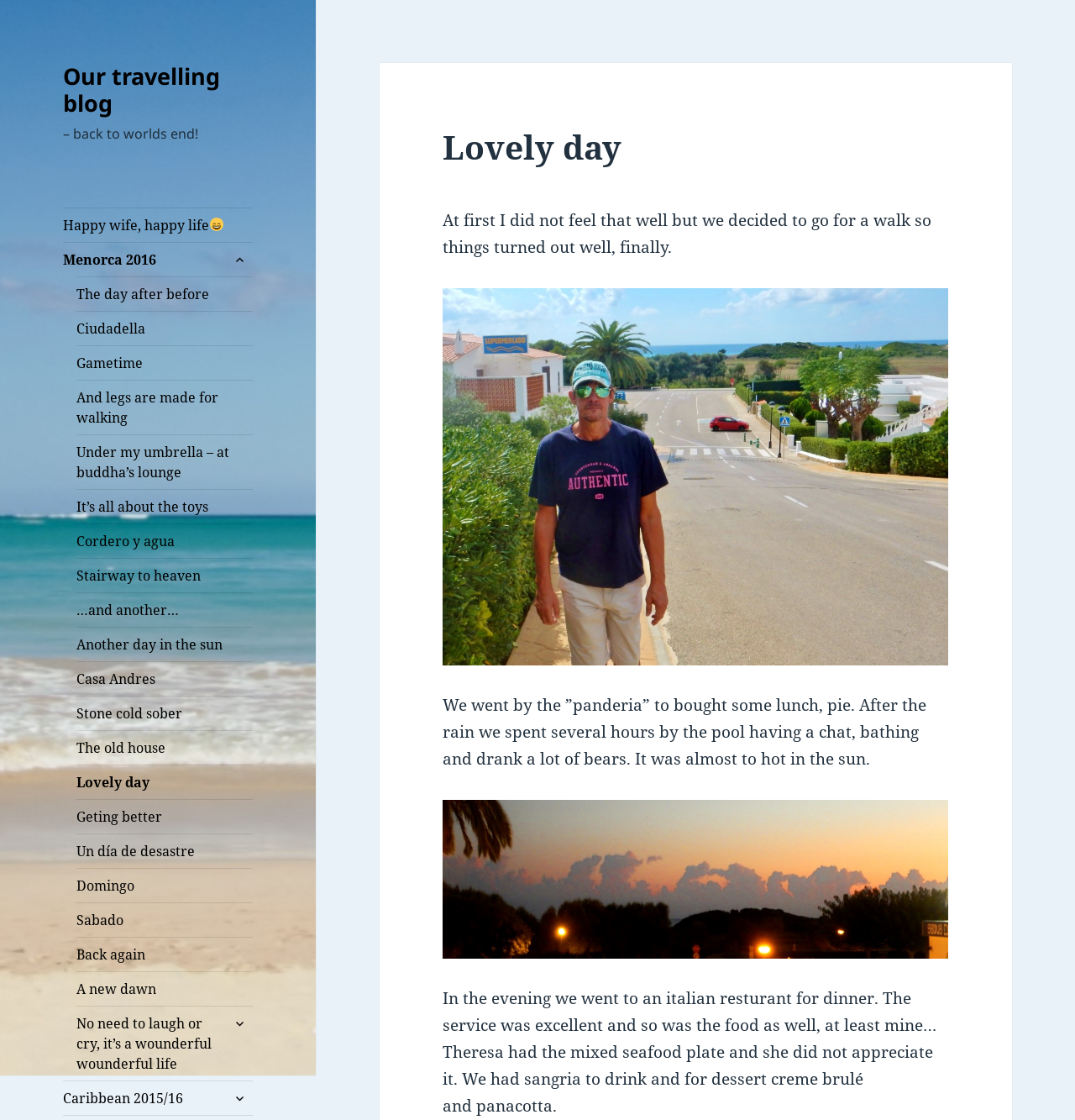Please find the bounding box coordinates (top-left x, top-left y, bottom-right x, bottom-right y) in the screenshot for the UI element described as follows: Cordero y agua

[0.071, 0.468, 0.235, 0.498]